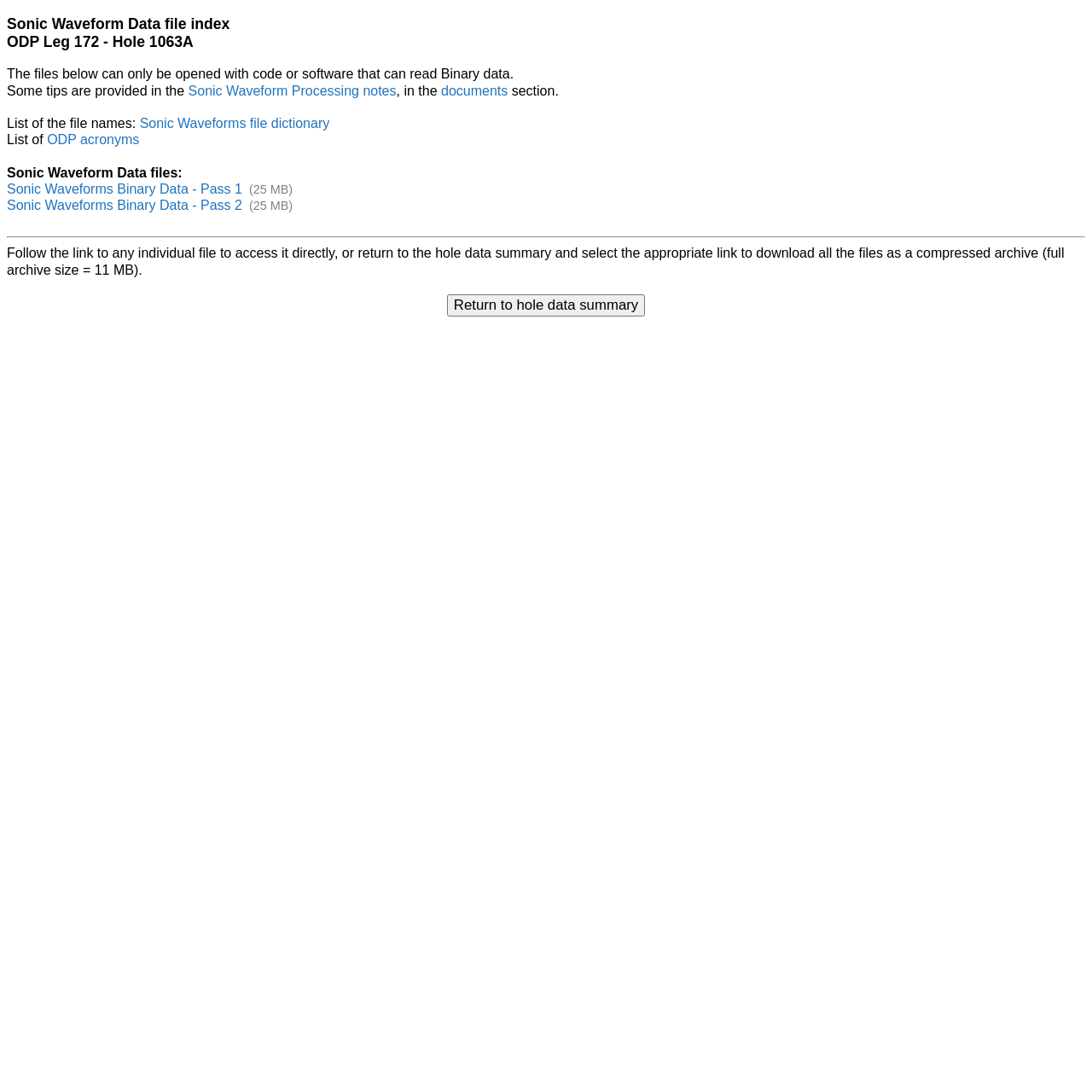Bounding box coordinates are given in the format (top-left x, top-left y, bottom-right x, bottom-right y). All values should be floating point numbers between 0 and 1. Provide the bounding box coordinate for the UI element described as: documents

[0.404, 0.076, 0.465, 0.09]